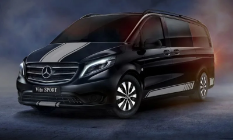What is the purpose of the van?
Please provide a comprehensive answer based on the visual information in the image.

The caption suggests that the van is an 'exciting option for those seeking a blend of practicality and style in a family or commercial transport vehicle', implying that the van is designed for either family use or commercial transportation purposes.